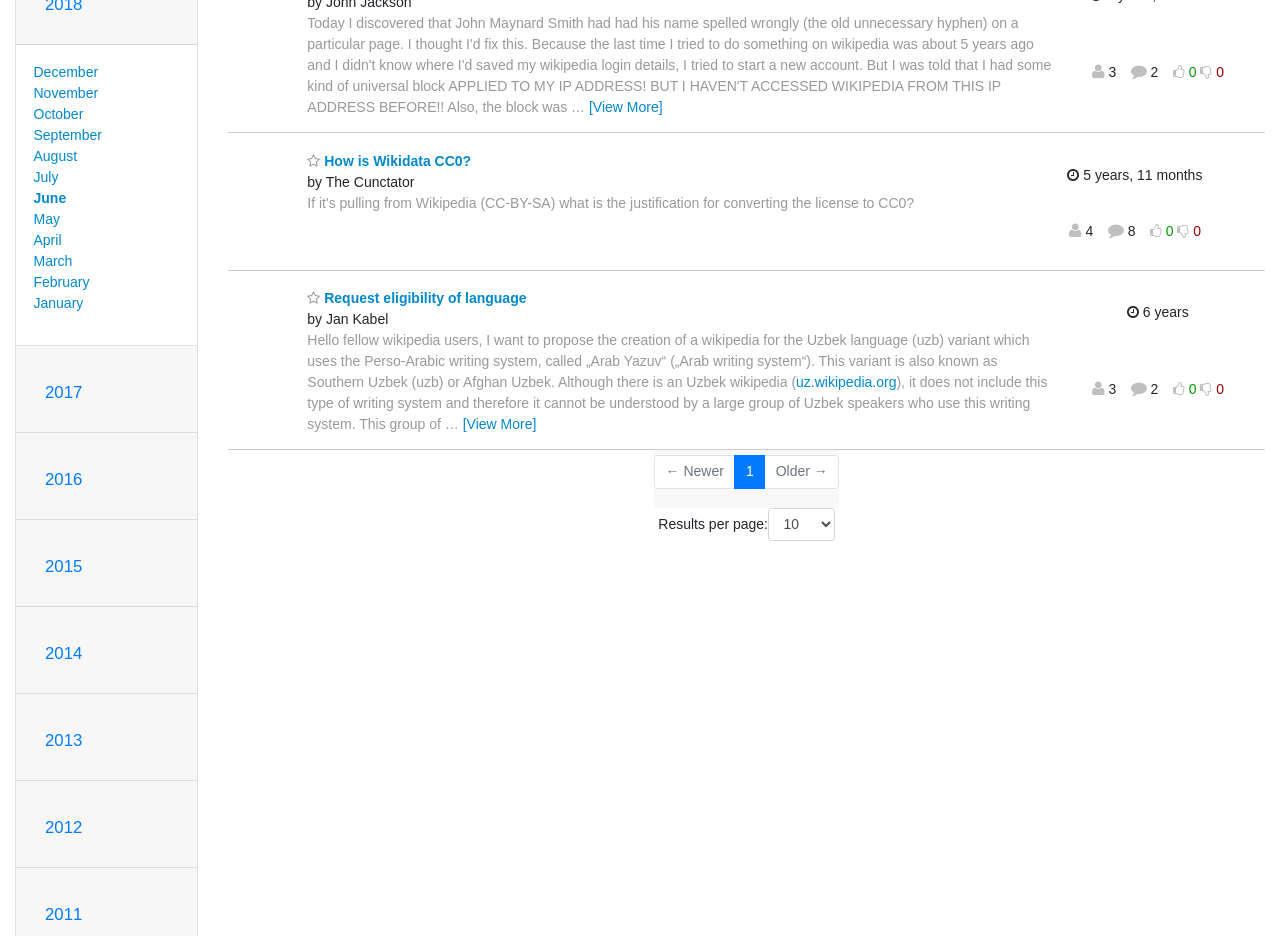Using the given element description, provide the bounding box coordinates (top-left x, top-left y, bottom-right x, bottom-right y) for the corresponding UI element in the screenshot: uz.wikipedia.org

[0.622, 0.4, 0.7, 0.417]